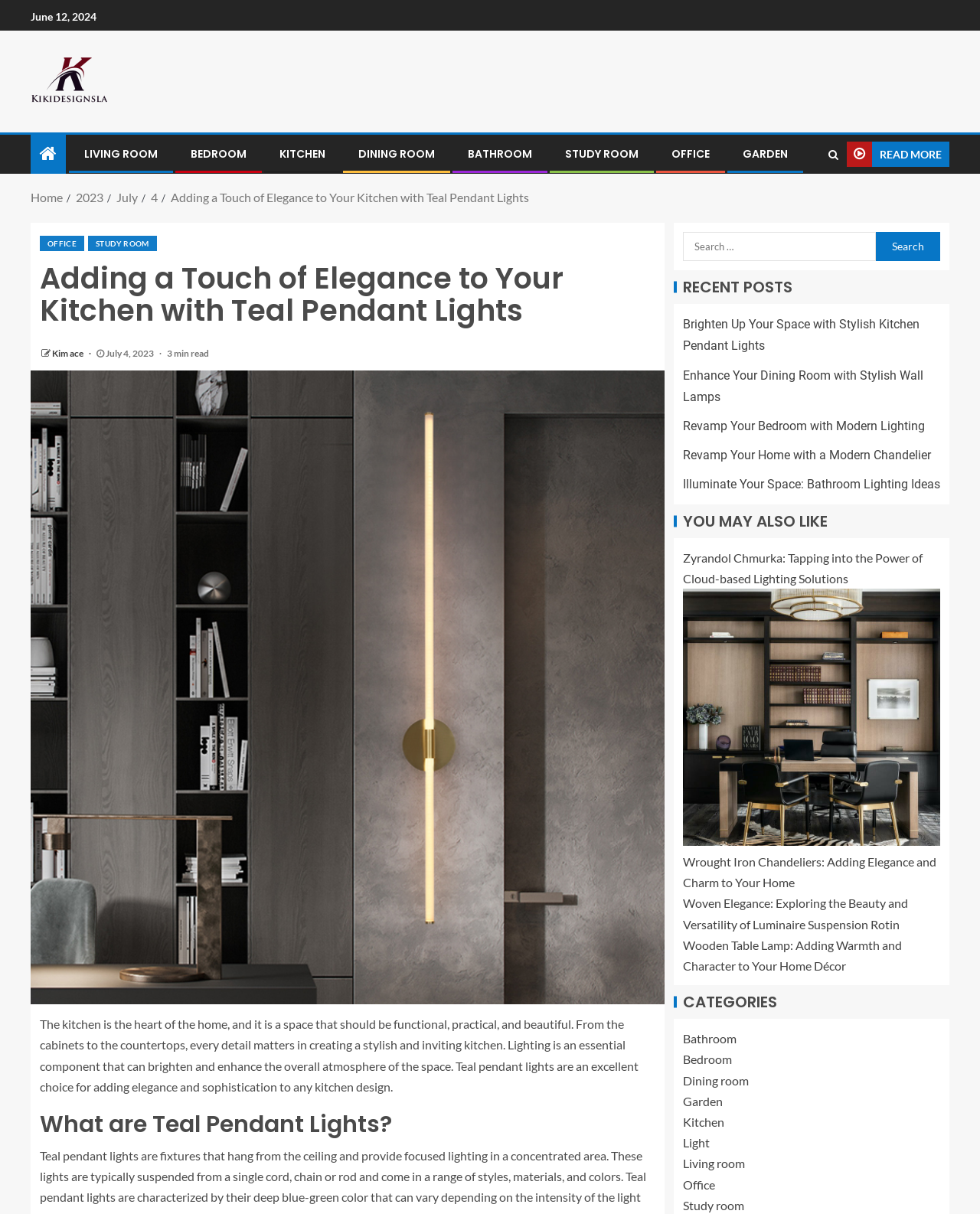Determine the bounding box coordinates for the area that needs to be clicked to fulfill this task: "Search for something". The coordinates must be given as four float numbers between 0 and 1, i.e., [left, top, right, bottom].

[0.697, 0.191, 0.894, 0.215]